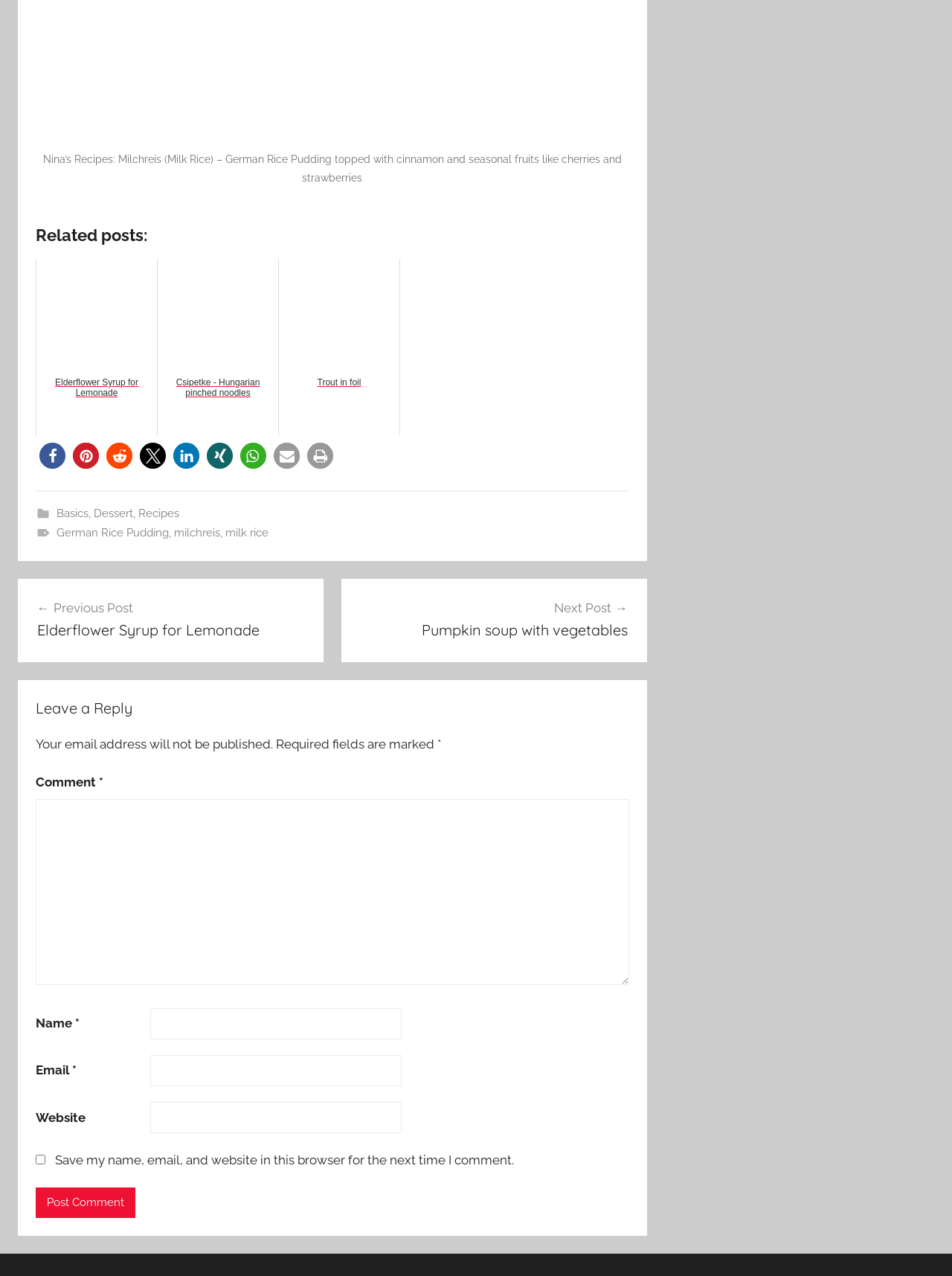Show the bounding box coordinates for the HTML element as described: "Recipes".

[0.145, 0.397, 0.188, 0.408]